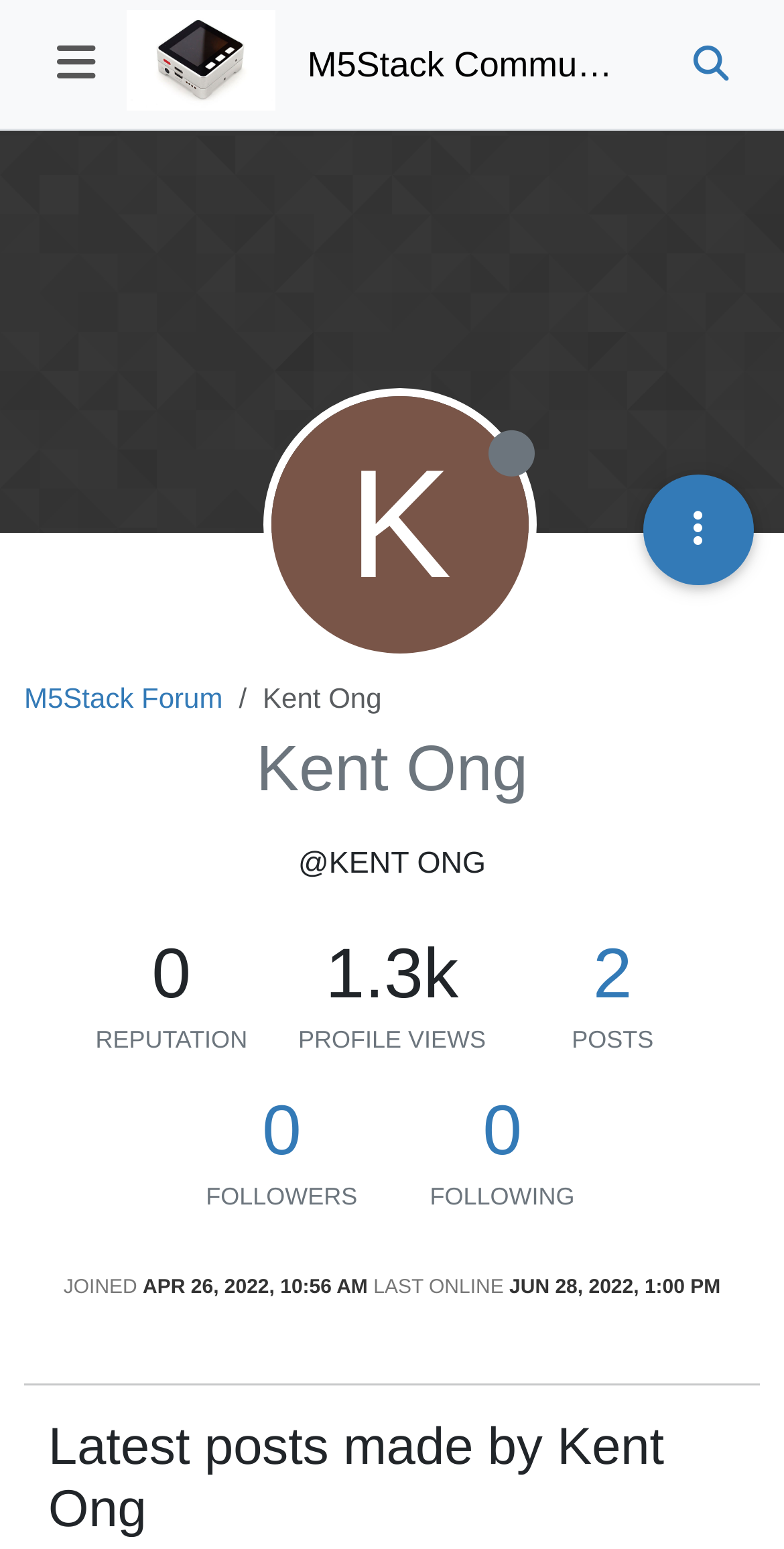What is the reputation of the user?
Please provide a detailed answer to the question.

I found the reputation by examining the generic element with the text '1262' at coordinates [0.372, 0.613, 0.628, 0.646]. This element is located near the 'REPUTATION' label, indicating that the user's reputation is 1262.